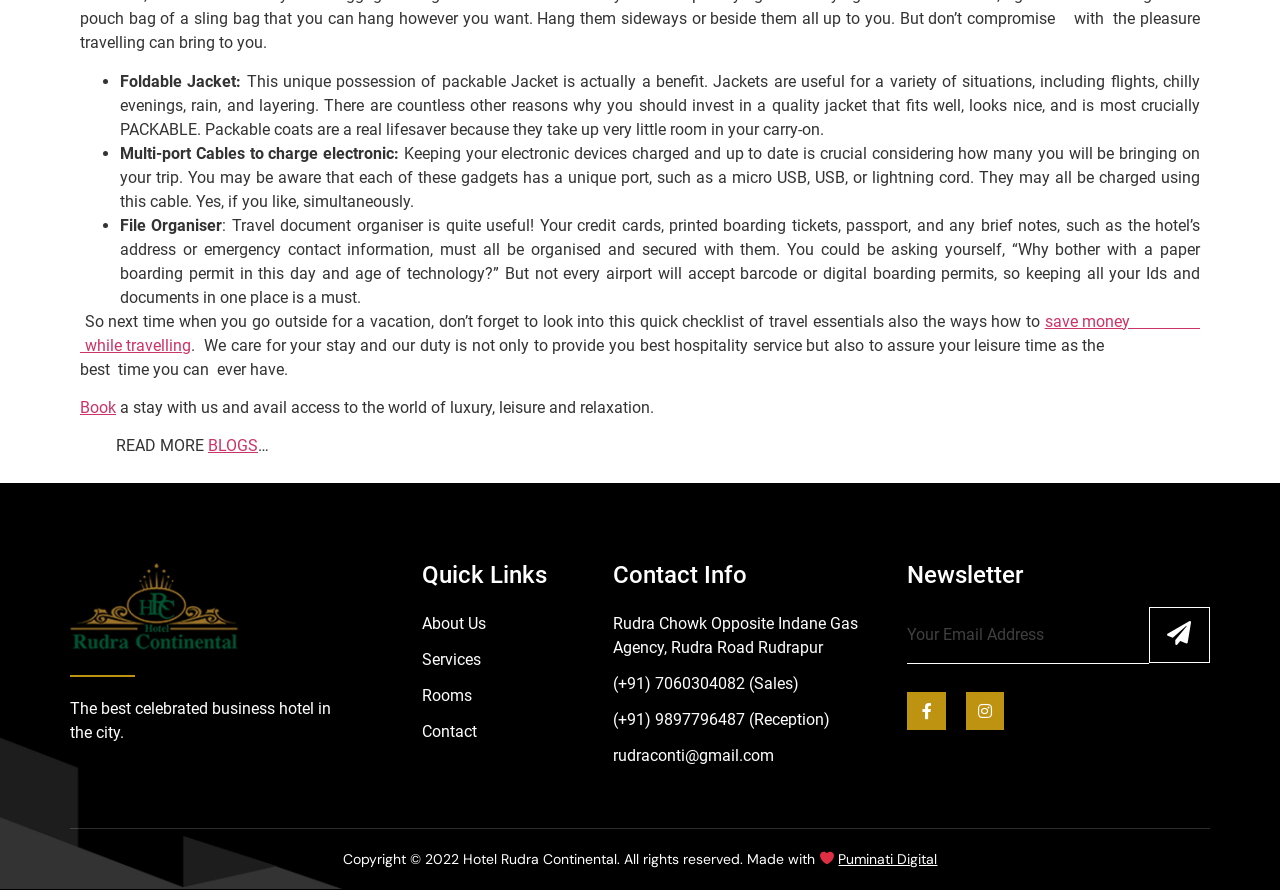What is the purpose of the file organiser?
Answer with a single word or phrase, using the screenshot for reference.

To organise travel documents